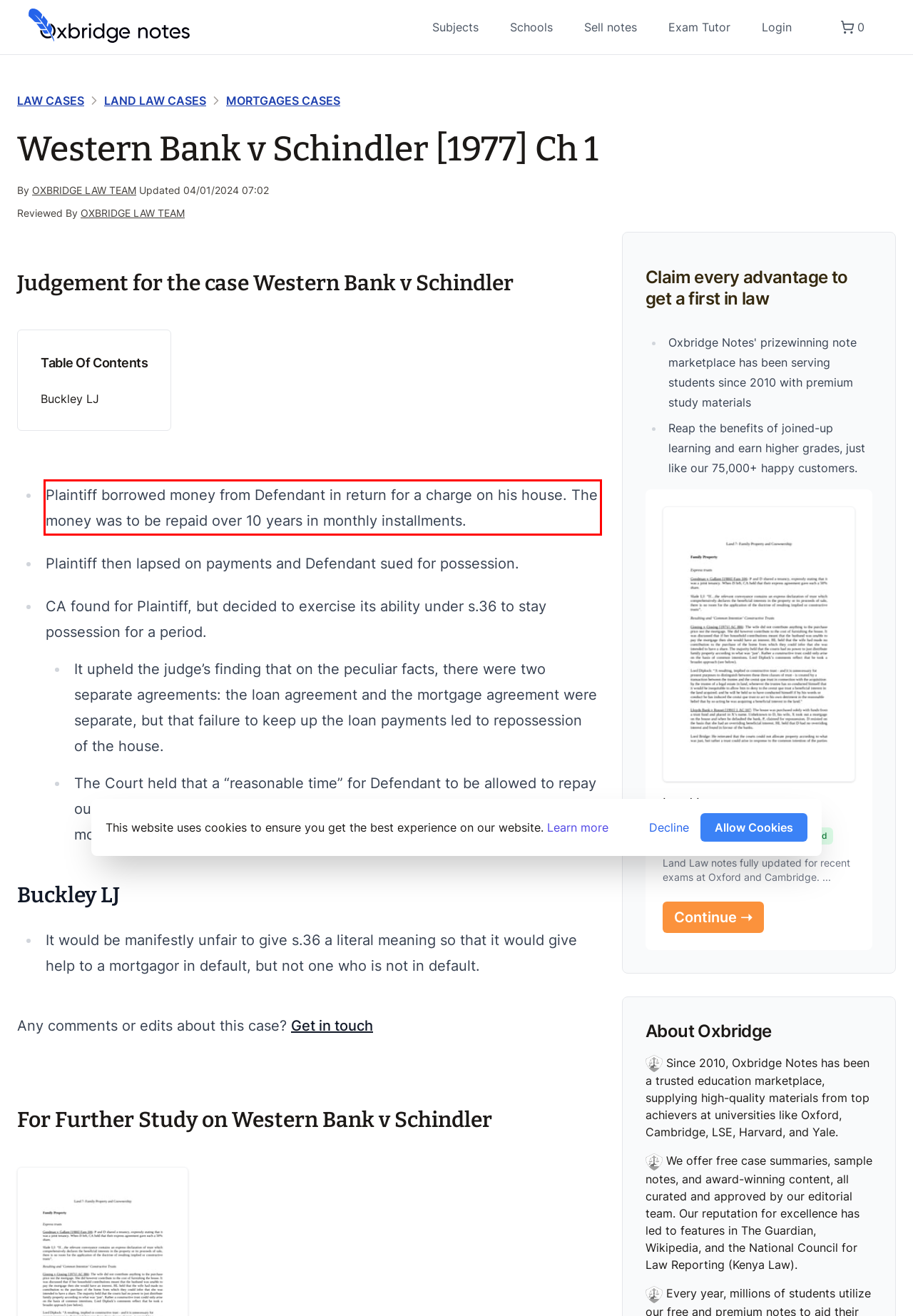Examine the webpage screenshot and use OCR to obtain the text inside the red bounding box.

Plaintiff borrowed money from Defendant in return for a charge on his house. The money was to be repaid over 10 years in monthly installments.